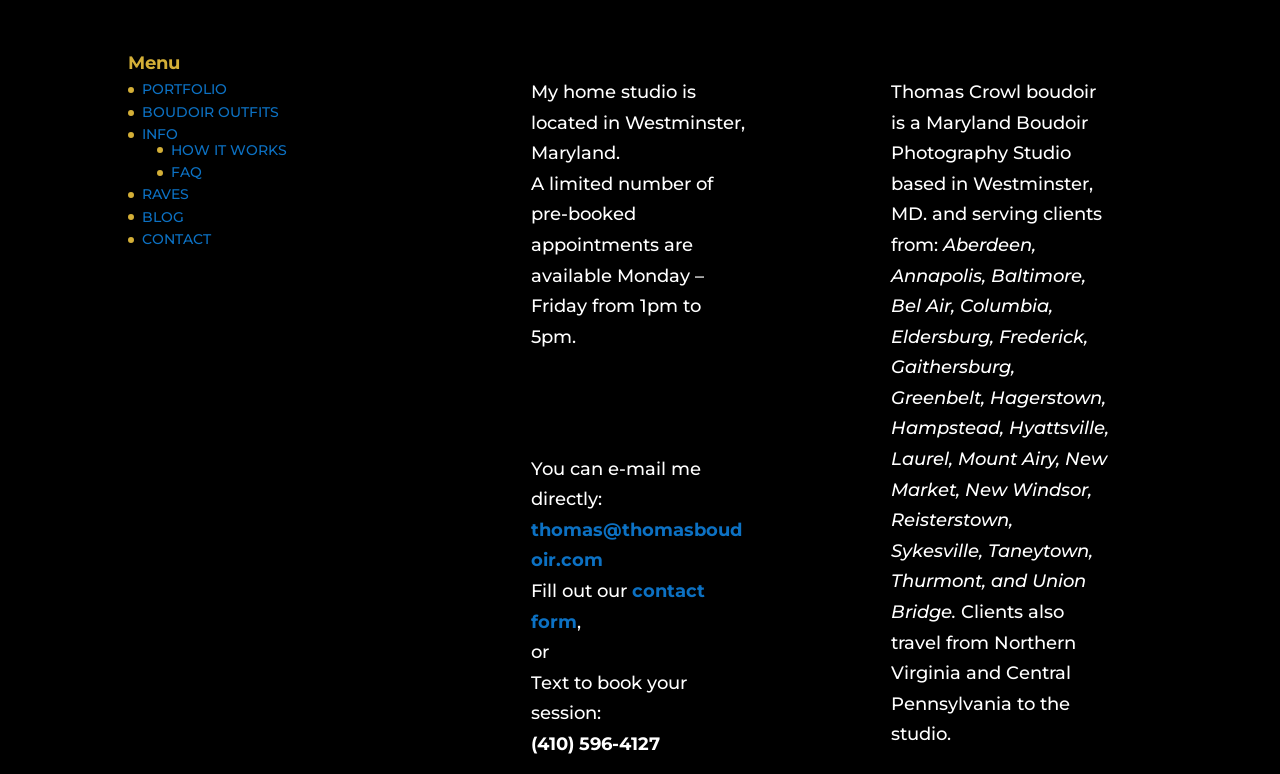Pinpoint the bounding box coordinates for the area that should be clicked to perform the following instruction: "Click on PORTFOLIO".

[0.111, 0.104, 0.177, 0.127]